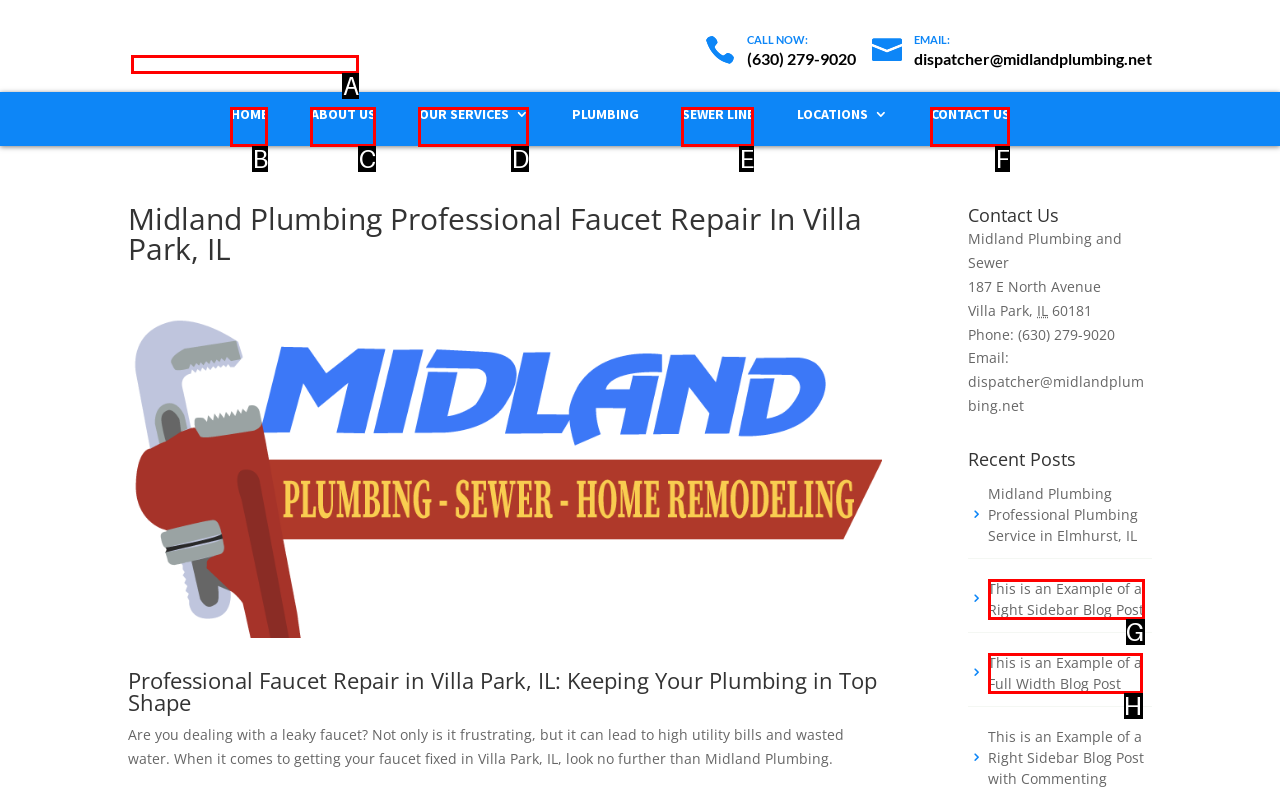From the provided choices, determine which option matches the description: Home. Respond with the letter of the correct choice directly.

B